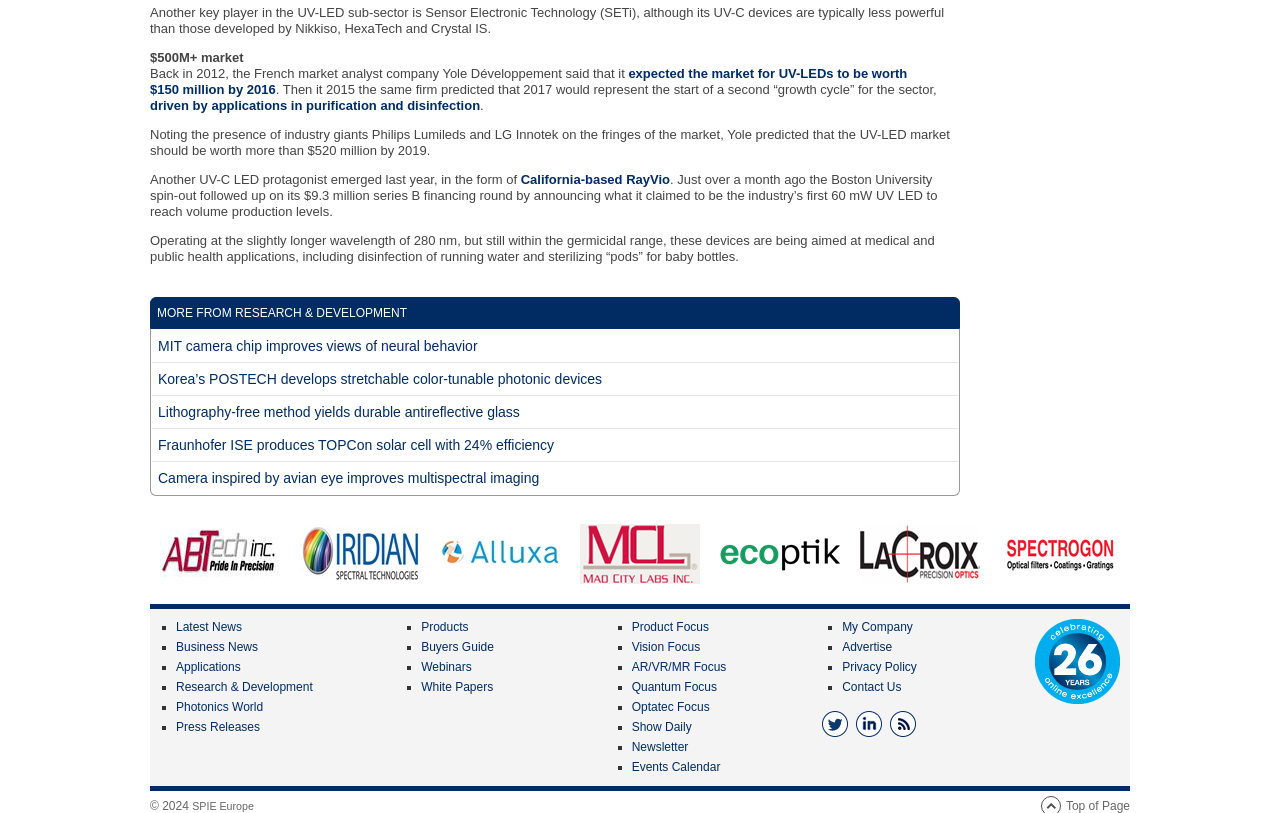Please identify the bounding box coordinates of where to click in order to follow the instruction: "Explore 'Latest News'".

[0.138, 0.763, 0.189, 0.78]